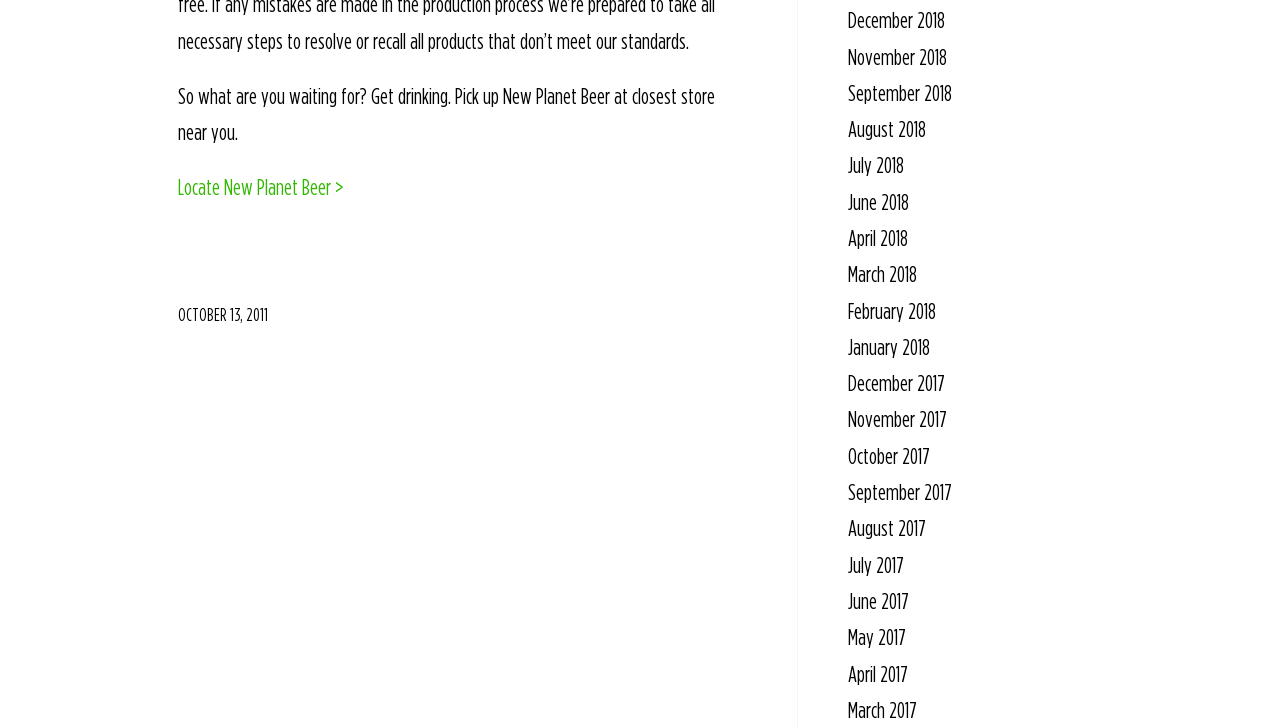What is the date mentioned in the webpage?
Refer to the image and provide a concise answer in one word or phrase.

OCTOBER 13, 2011